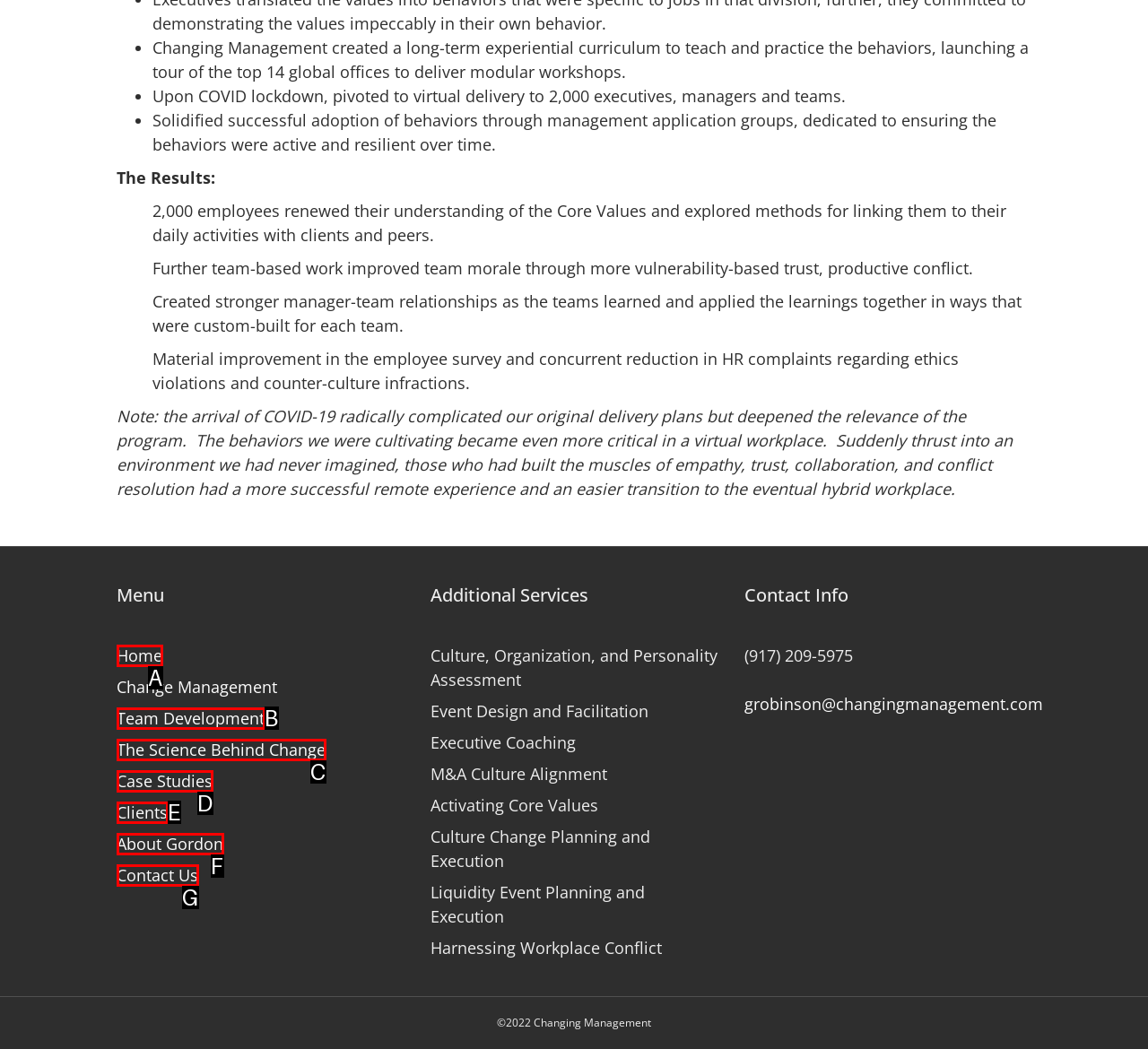Find the option that aligns with: Home
Provide the letter of the corresponding option.

A